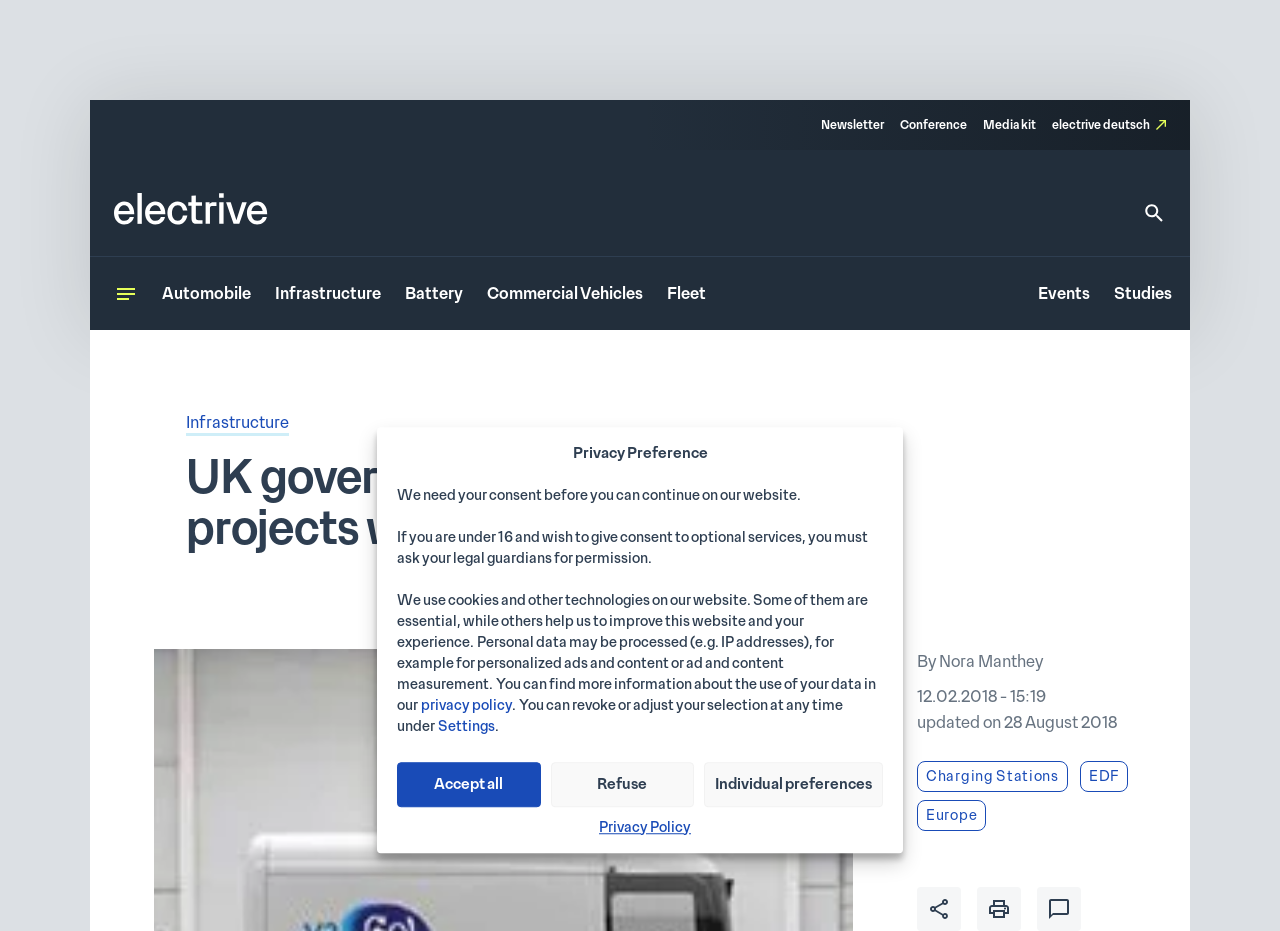Given the description: "the industry's leading emobility media", determine the bounding box coordinates of the UI element. The coordinates should be formatted as four float numbers between 0 and 1, [left, top, right, bottom].

[0.089, 0.208, 0.209, 0.242]